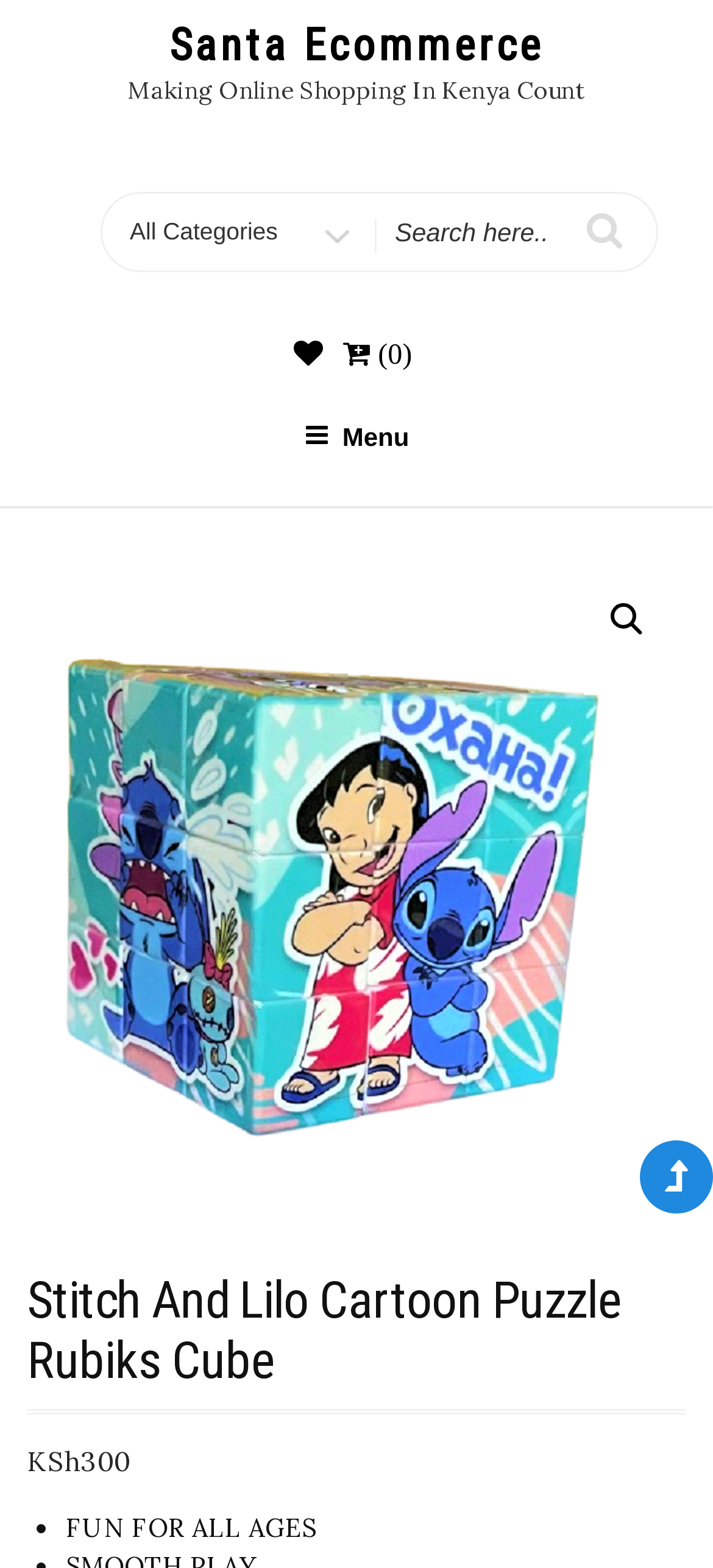Using the provided element description "(0)", determine the bounding box coordinates of the UI element.

[0.412, 0.216, 0.453, 0.237]